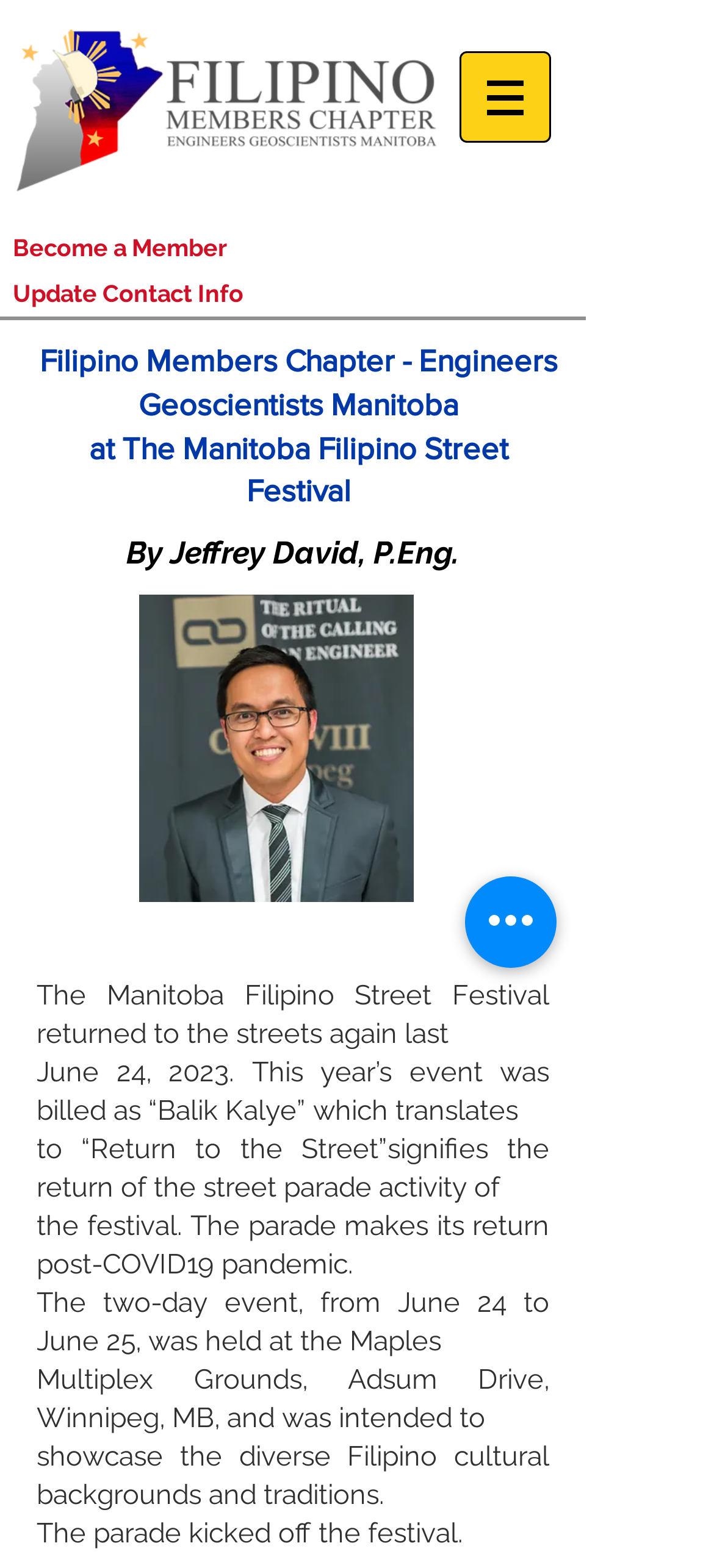What is the name of the festival described on this page?
Using the image, provide a detailed and thorough answer to the question.

I determined the answer by reading the heading 'Filipino Members Chapter - Engineers Geoscientists Manitoba at The Manitoba Filipino Street Festival' which indicates that the festival being described is the Manitoba Filipino Street Festival.